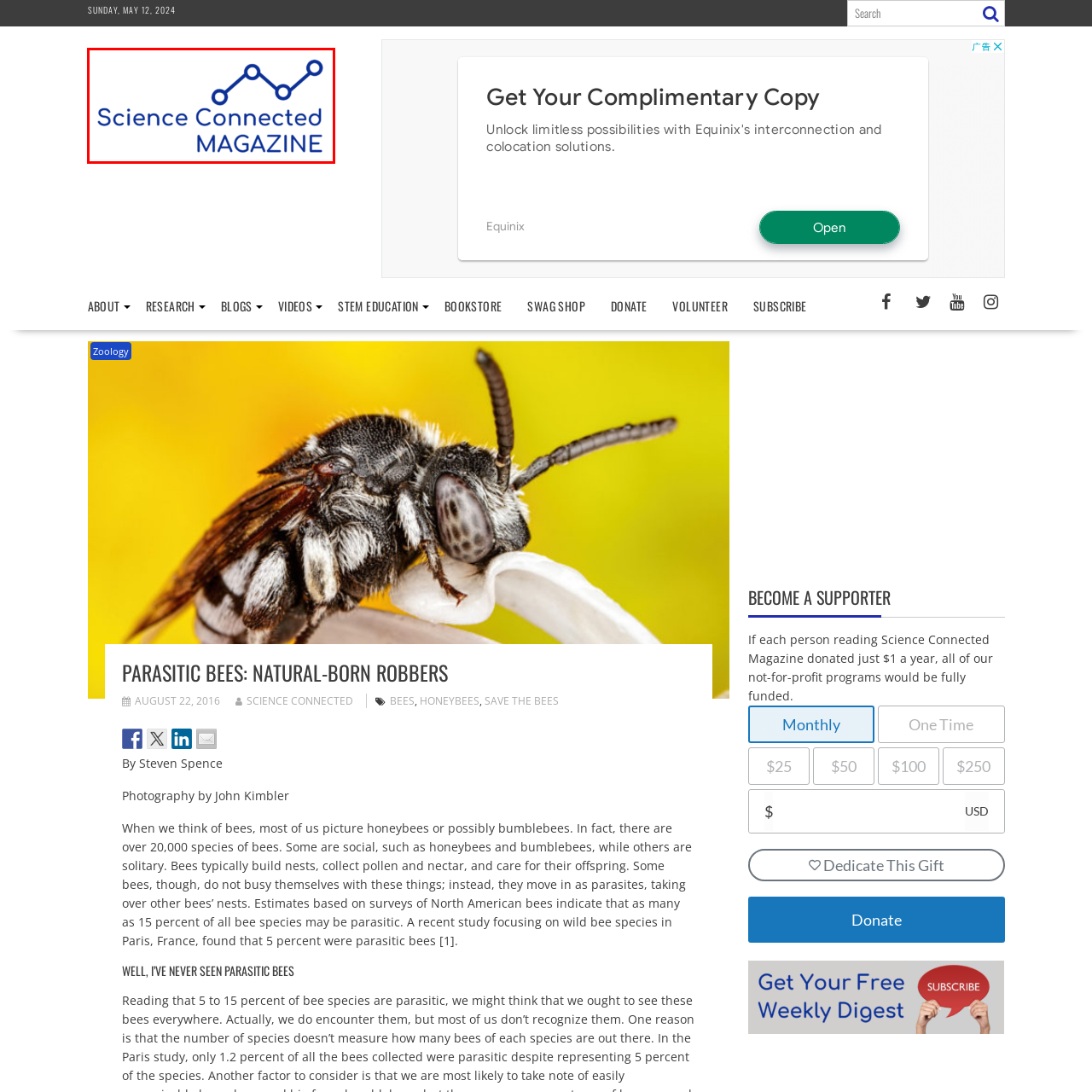Concentrate on the image inside the red frame and provide a detailed response to the subsequent question, utilizing the visual information from the image: 
What does the stylized line graph symbolize?

The caption explains that the graphical element, a stylized line graph with circular nodes, represents connections and growth in scientific knowledge, which is a key aspect of the magazine's mission.